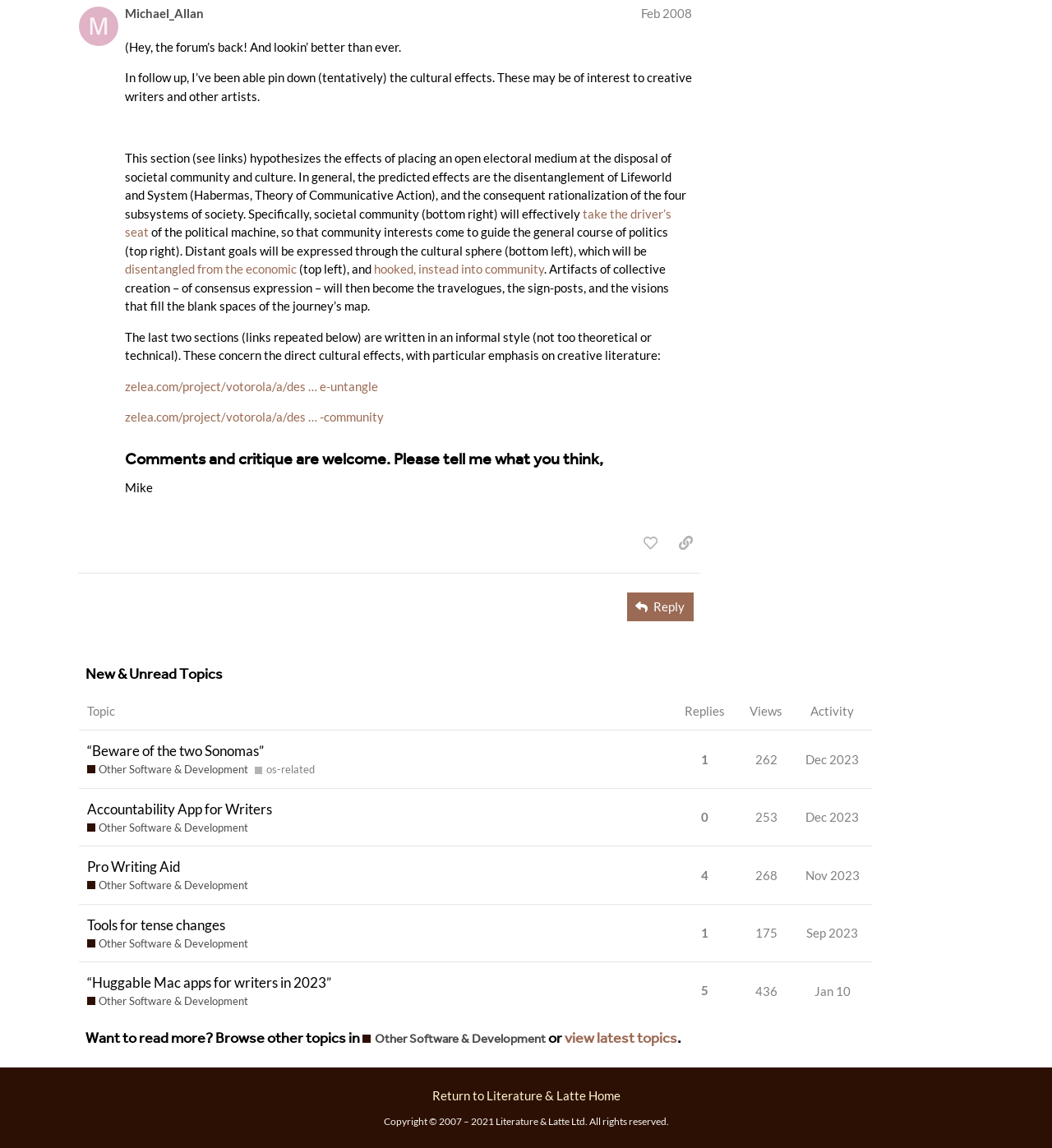Please identify the bounding box coordinates of the region to click in order to complete the given instruction: "Click the 'copy a link to this post to clipboard' button". The coordinates should be four float numbers between 0 and 1, i.e., [left, top, right, bottom].

[0.637, 0.461, 0.666, 0.485]